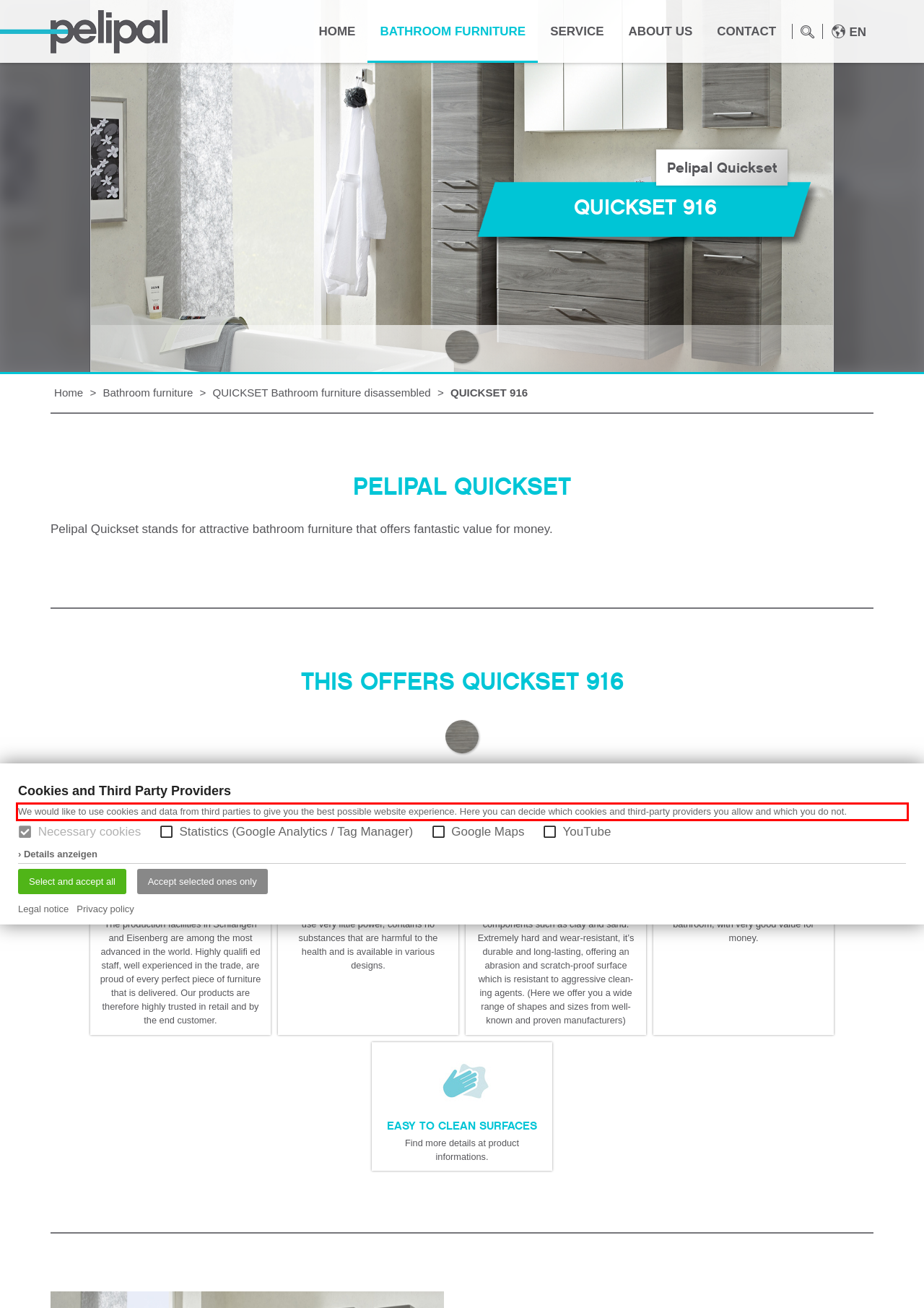Given the screenshot of the webpage, identify the red bounding box, and recognize the text content inside that red bounding box.

We would like to use cookies and data from third parties to give you the best possible website experience. Here you can decide which cookies and third-party providers you allow and which you do not.